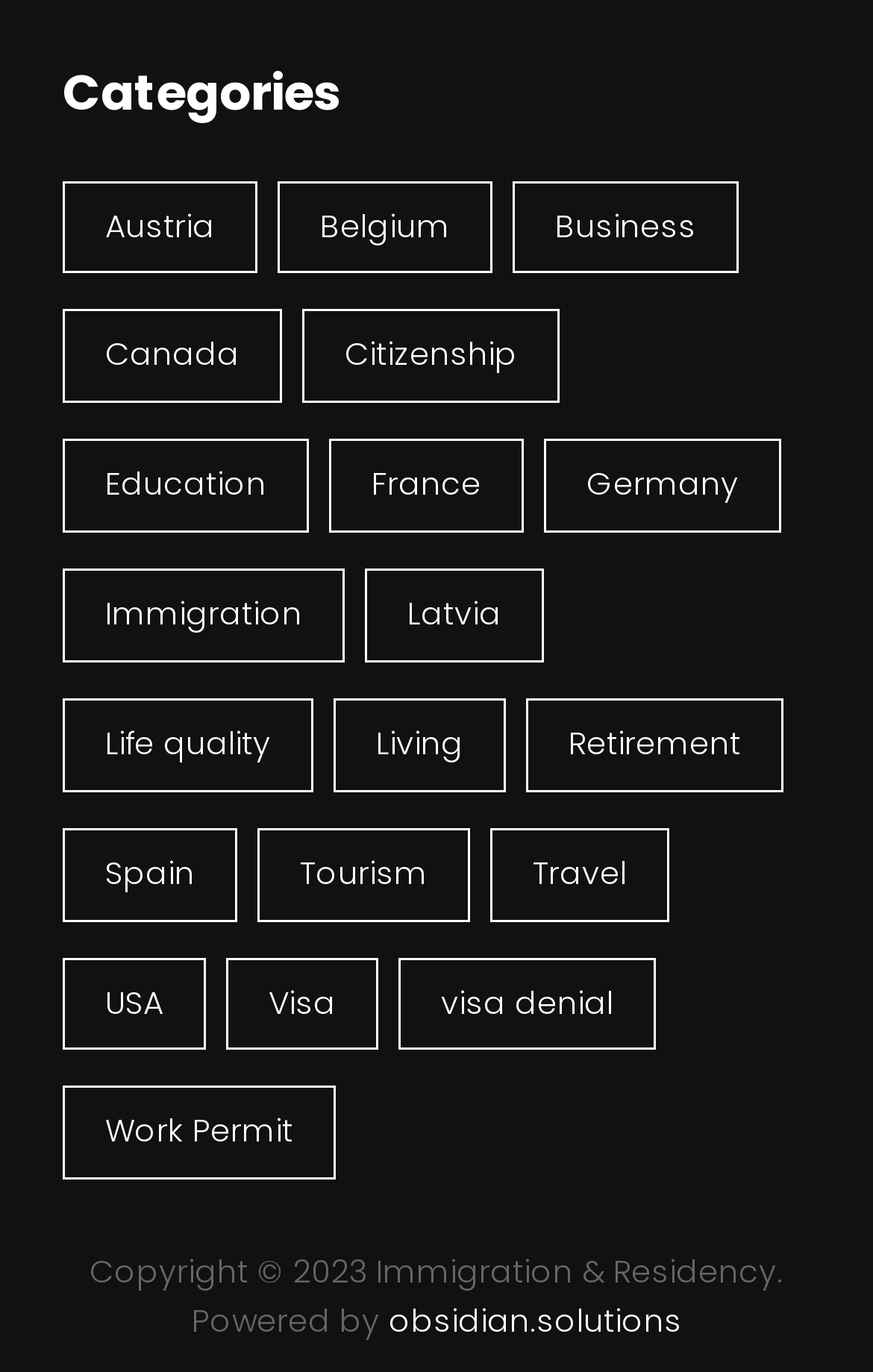Show the bounding box coordinates for the element that needs to be clicked to execute the following instruction: "Browse Austria". Provide the coordinates in the form of four float numbers between 0 and 1, i.e., [left, top, right, bottom].

[0.072, 0.131, 0.295, 0.2]